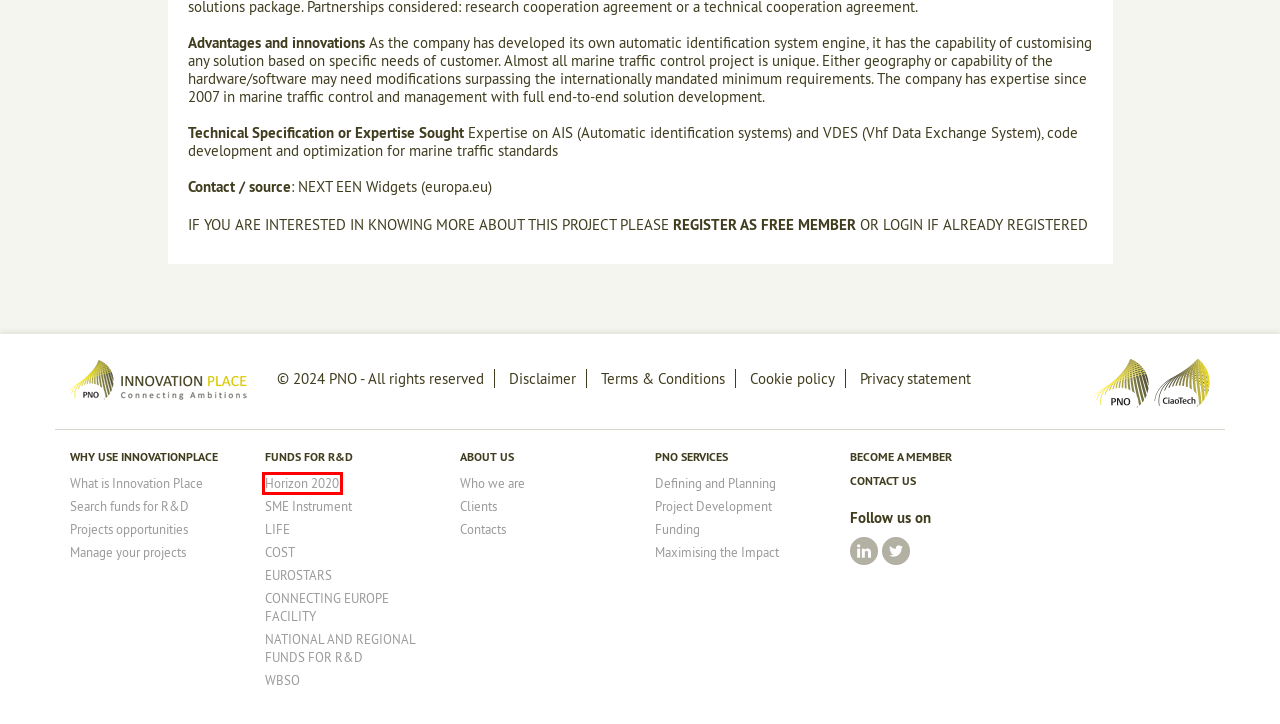You have been given a screenshot of a webpage, where a red bounding box surrounds a UI element. Identify the best matching webpage description for the page that loads after the element in the bounding box is clicked. Options include:
A. Clients »
        Innovation Place
B. PNO Consultants - Leading in grants and innovation
C. COST »
        Innovation Place
D. Contacts »
        Innovation Place
E. EUROSTARS »
        Innovation Place
F. What is Innovation Place »
        Innovation Place
G. Who we are »
        Innovation Place
H. Horizon 2020 »
        Innovation Place

H